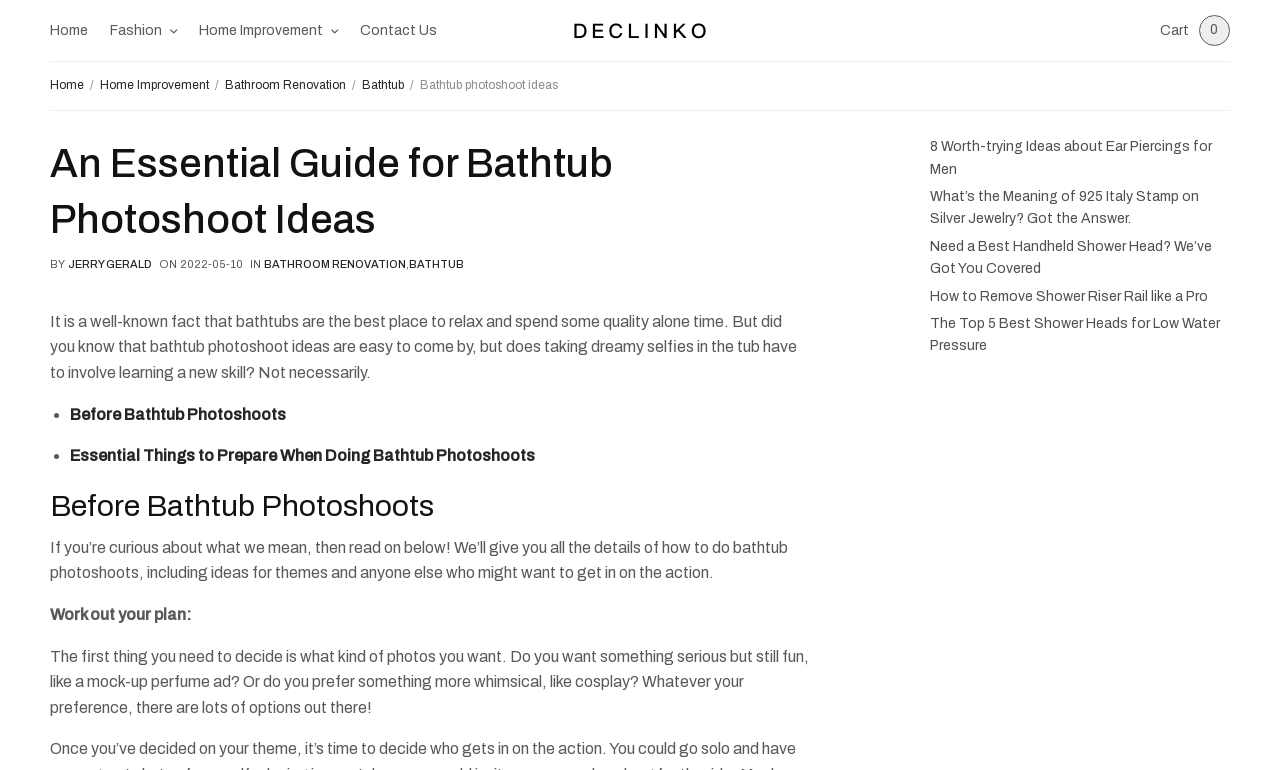What is the first step in planning a bathtub photoshoot?
Based on the image, please offer an in-depth response to the question.

According to the webpage content, the first step in planning a bathtub photoshoot is to work out your plan, which involves deciding on the type of photos you want to take, such as serious and fun or whimsical and cosplay-themed.